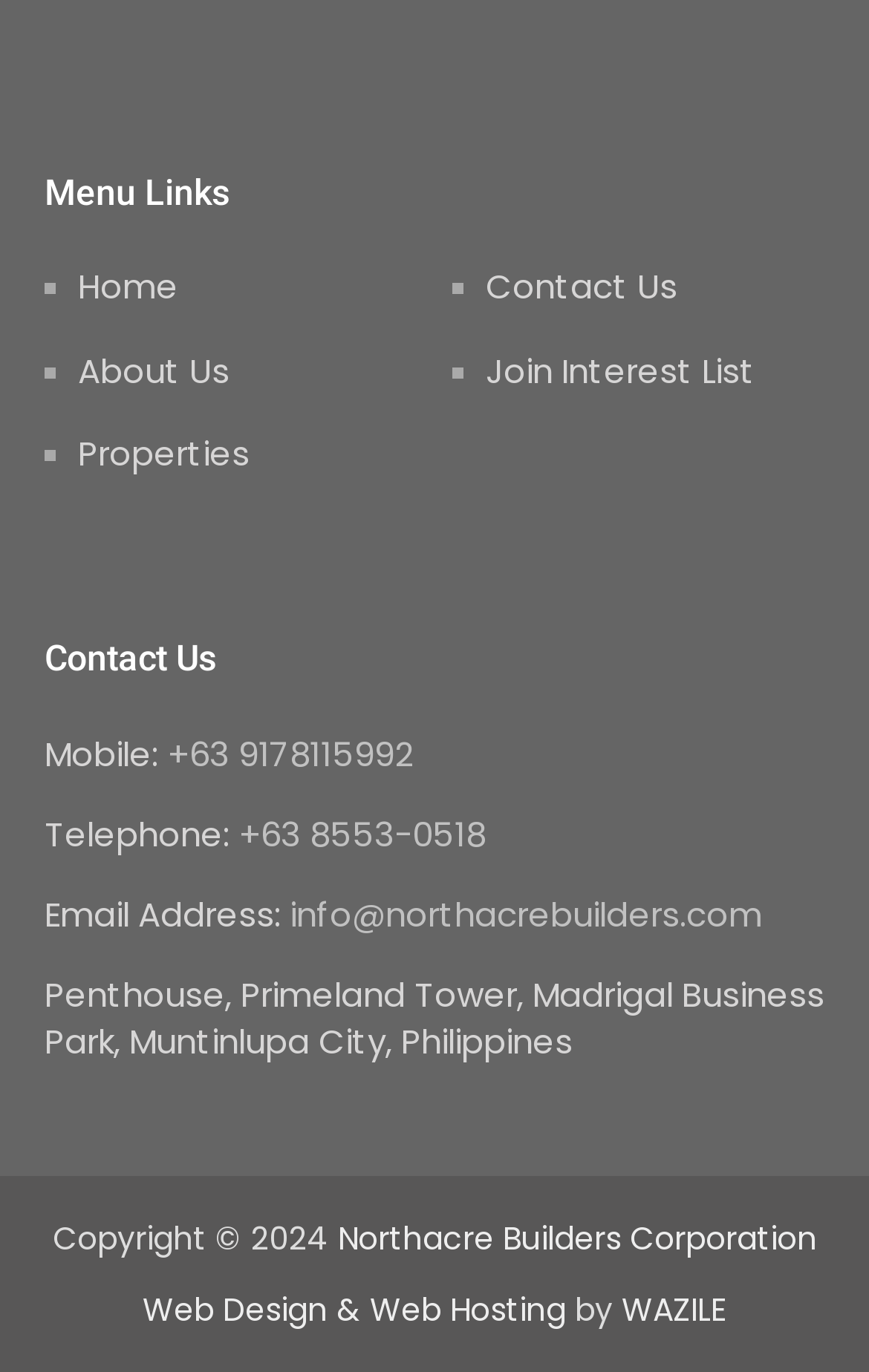Find the bounding box coordinates of the element to click in order to complete the given instruction: "go to home page."

[0.09, 0.192, 0.205, 0.226]